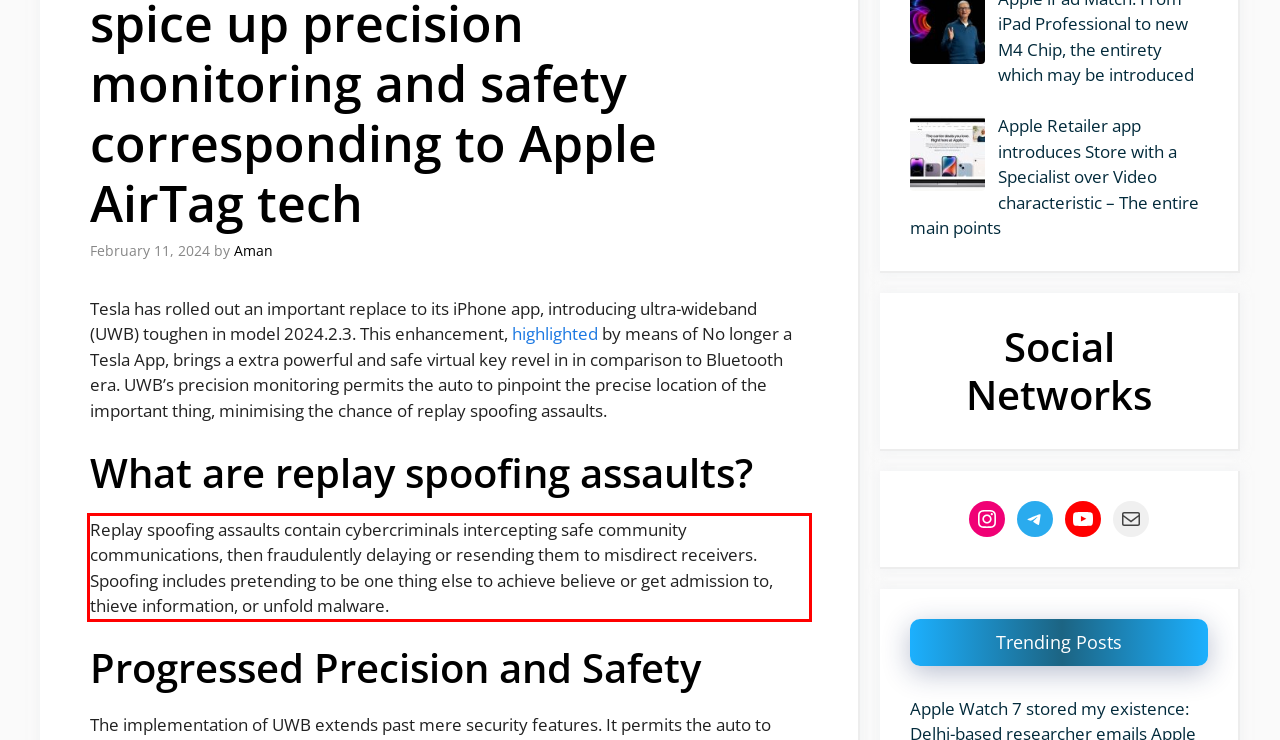You are provided with a screenshot of a webpage that includes a UI element enclosed in a red rectangle. Extract the text content inside this red rectangle.

Replay spoofing assaults contain cybercriminals intercepting safe community communications, then fraudulently delaying or resending them to misdirect receivers. Spoofing includes pretending to be one thing else to achieve believe or get admission to, thieve information, or unfold malware.